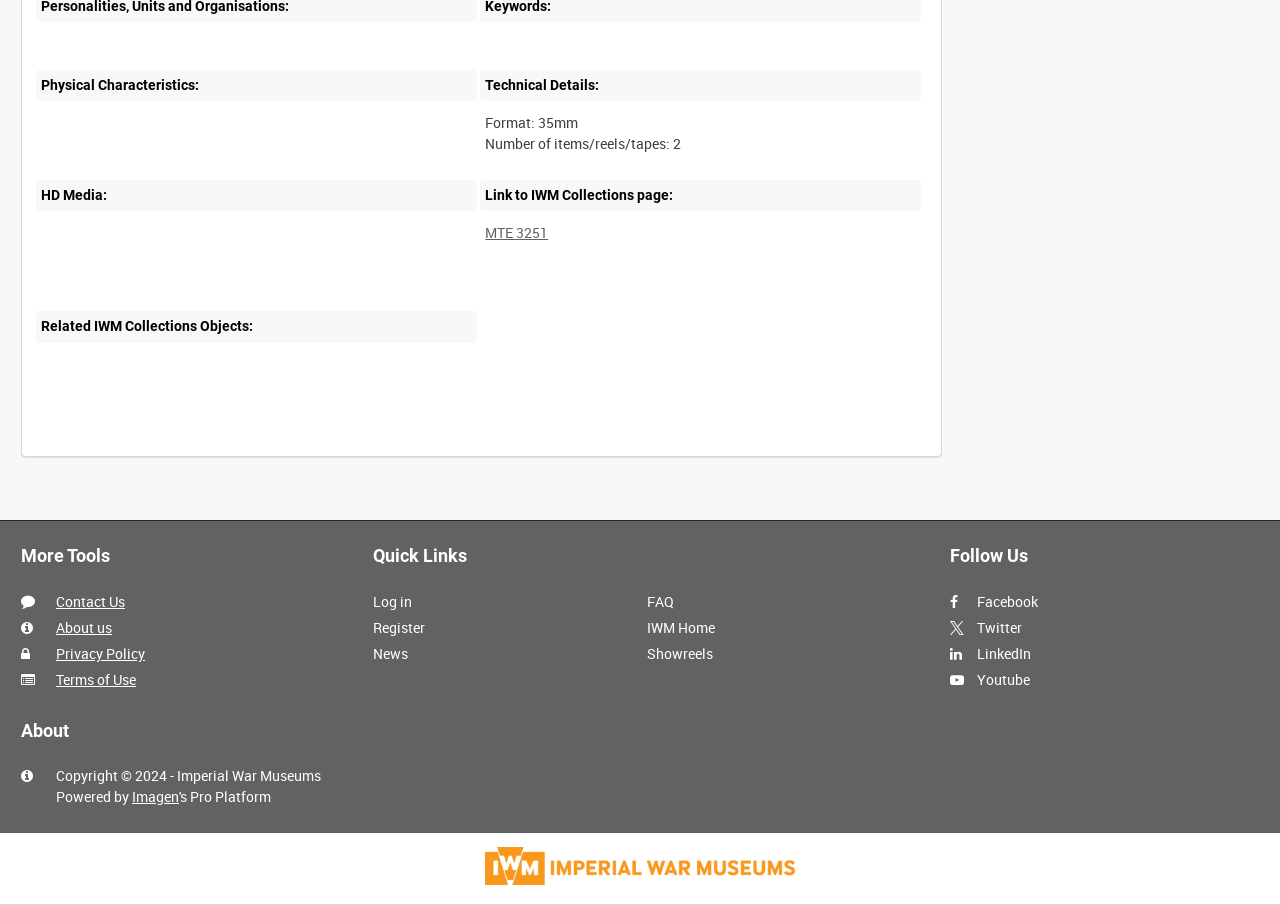What is the copyright information?
Refer to the image and respond with a one-word or short-phrase answer.

Copyright 2024 - Imperial War Museums